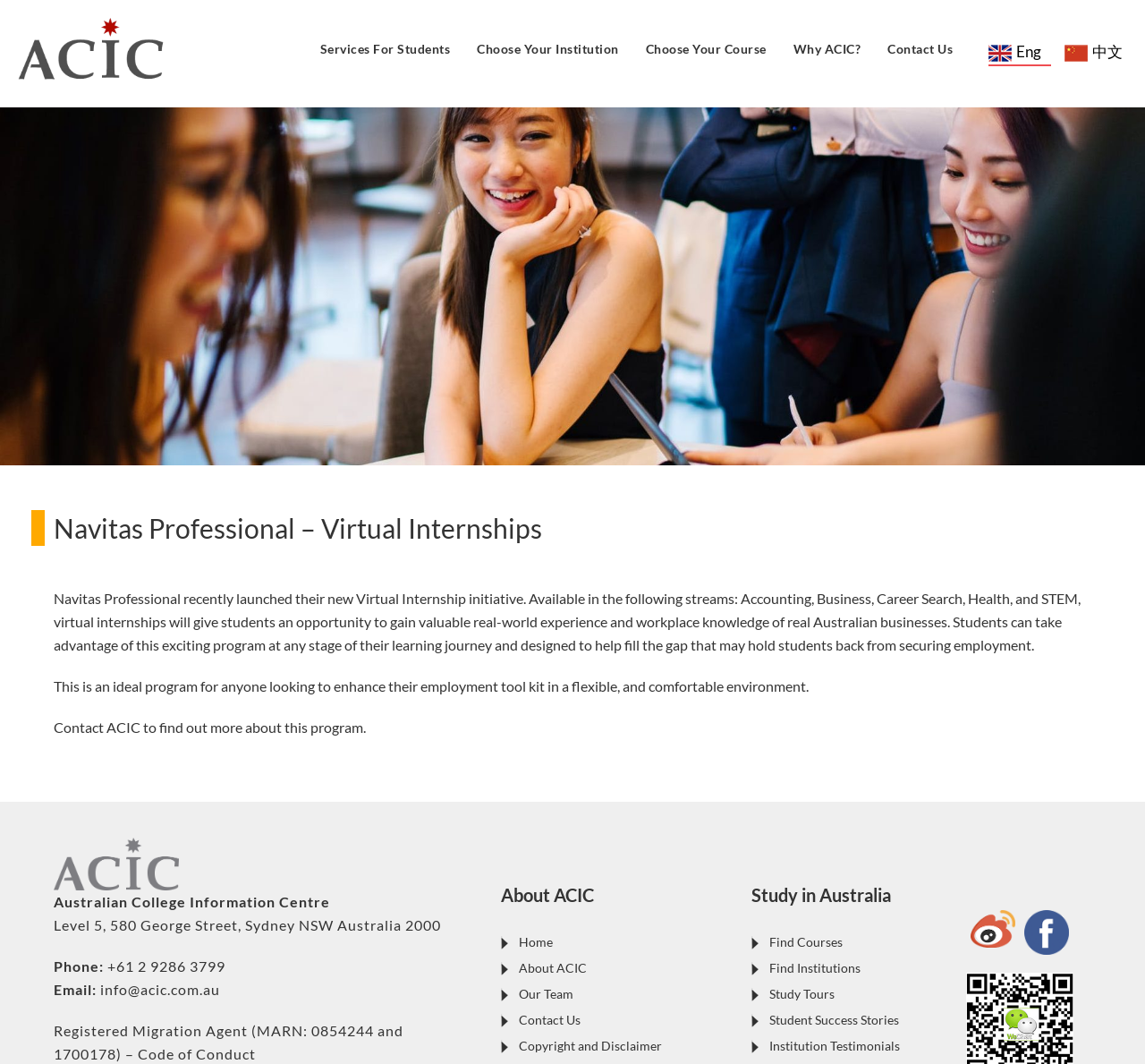What is the name of the institution offering virtual internships?
Look at the screenshot and respond with a single word or phrase.

Australian College Information Centre